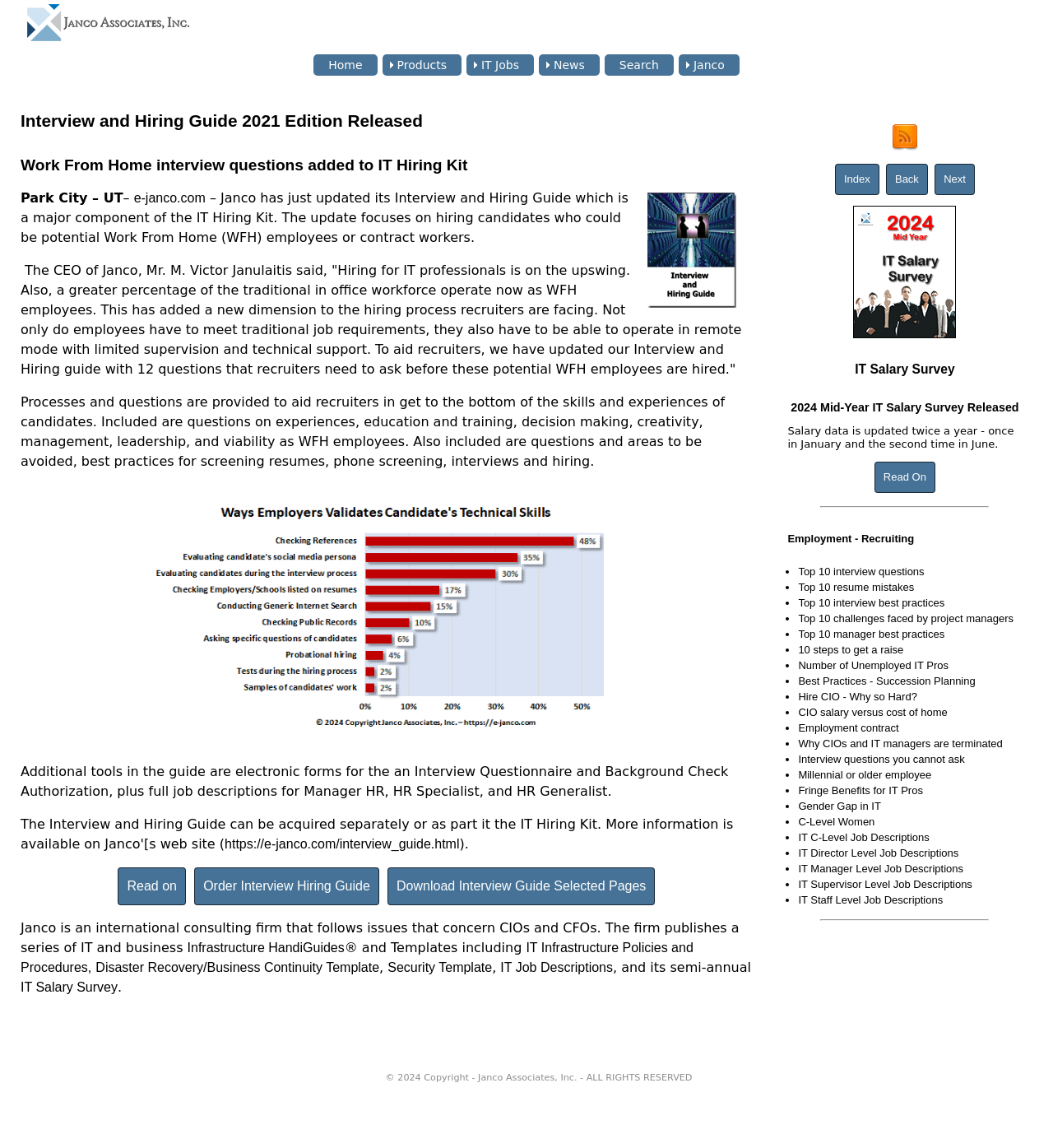Pinpoint the bounding box coordinates for the area that should be clicked to perform the following instruction: "Open Huawei e+ App".

None